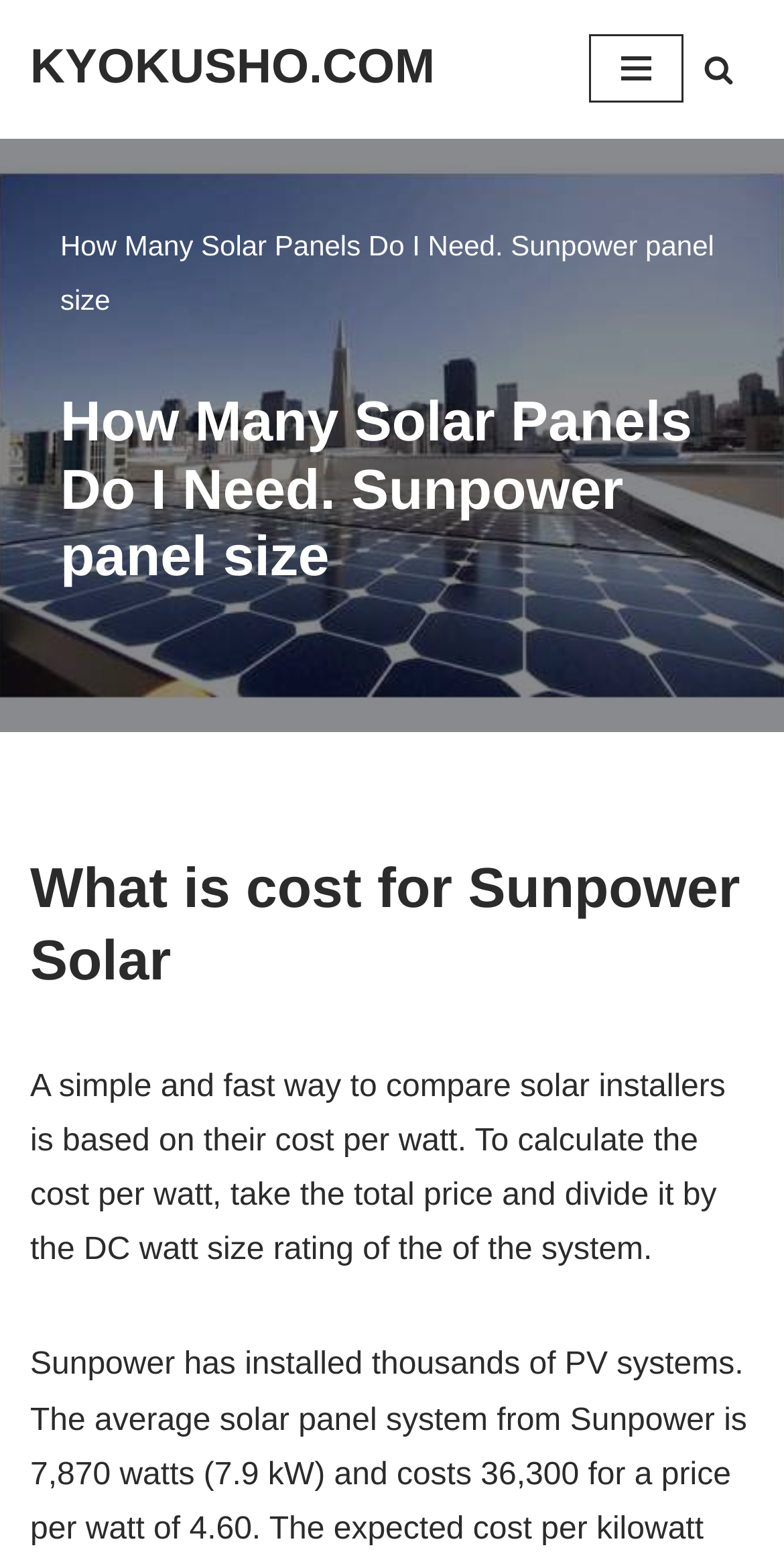Provide the bounding box coordinates of the HTML element described as: "Navigation Menu". The bounding box coordinates should be four float numbers between 0 and 1, i.e., [left, top, right, bottom].

[0.751, 0.022, 0.872, 0.066]